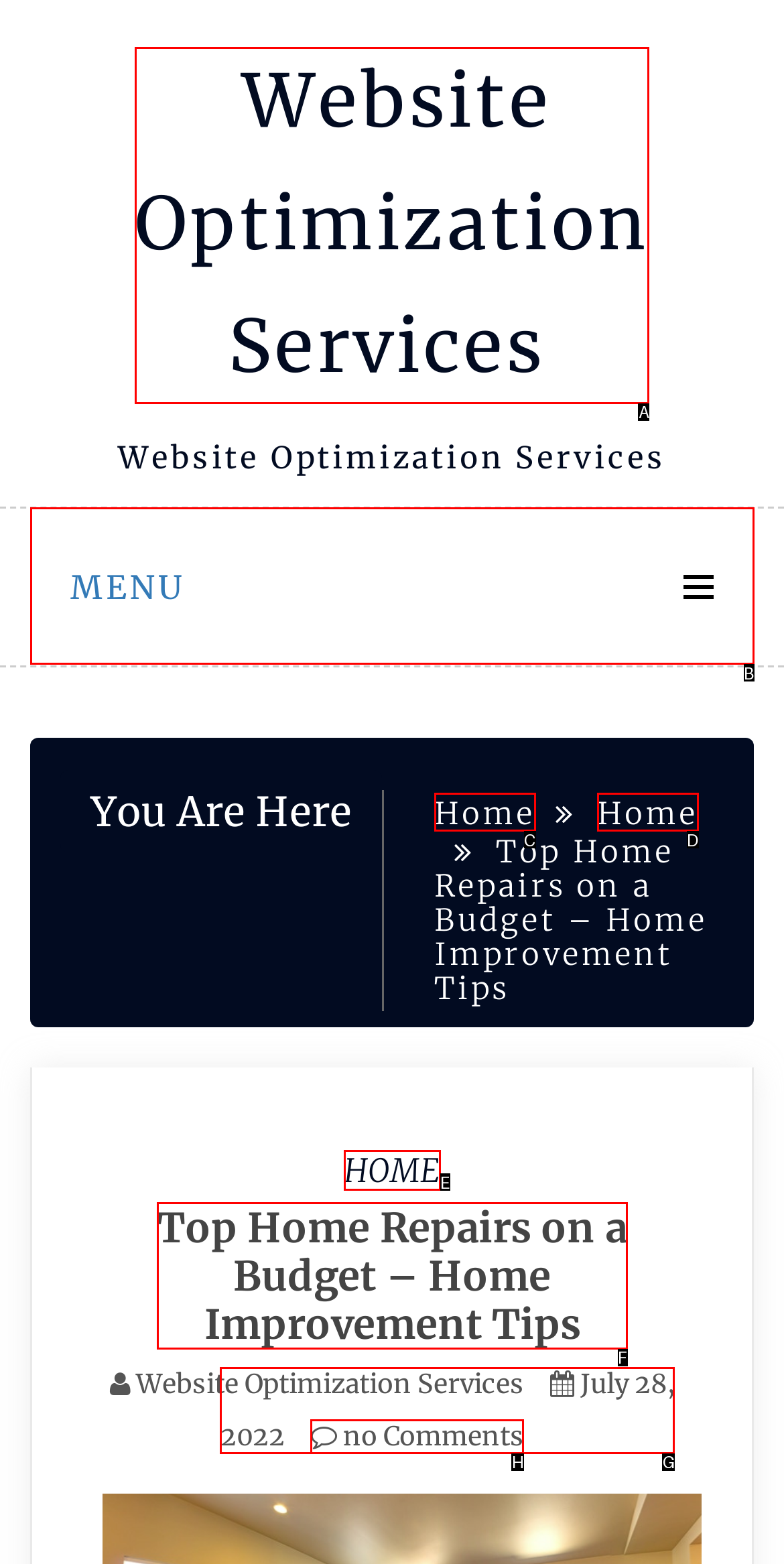Indicate which HTML element you need to click to complete the task: go to website optimization services. Provide the letter of the selected option directly.

A